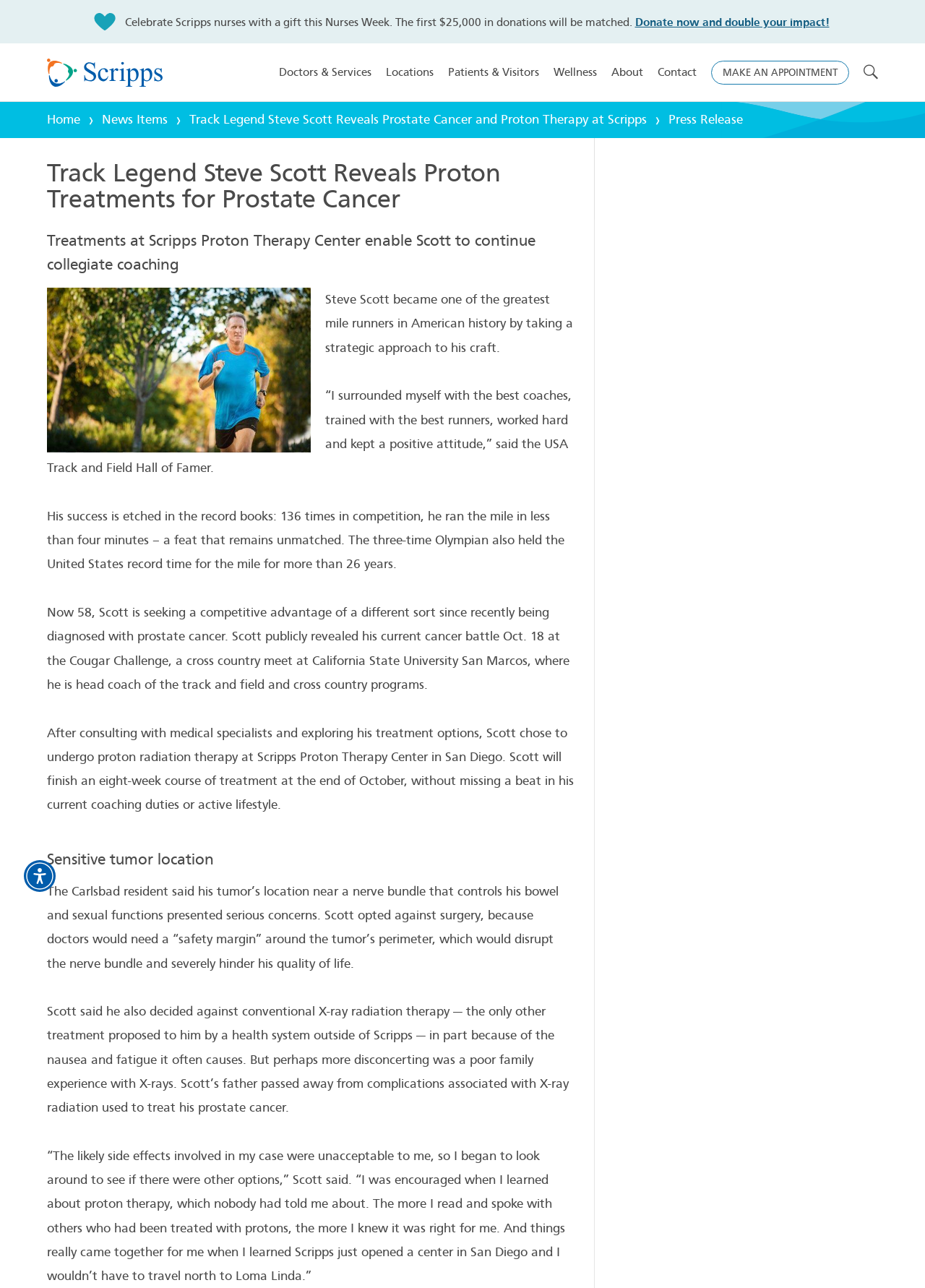Find the bounding box of the UI element described as follows: "aria-label="Accessibility Menu" title="Accessibility Menu"".

[0.026, 0.668, 0.06, 0.692]